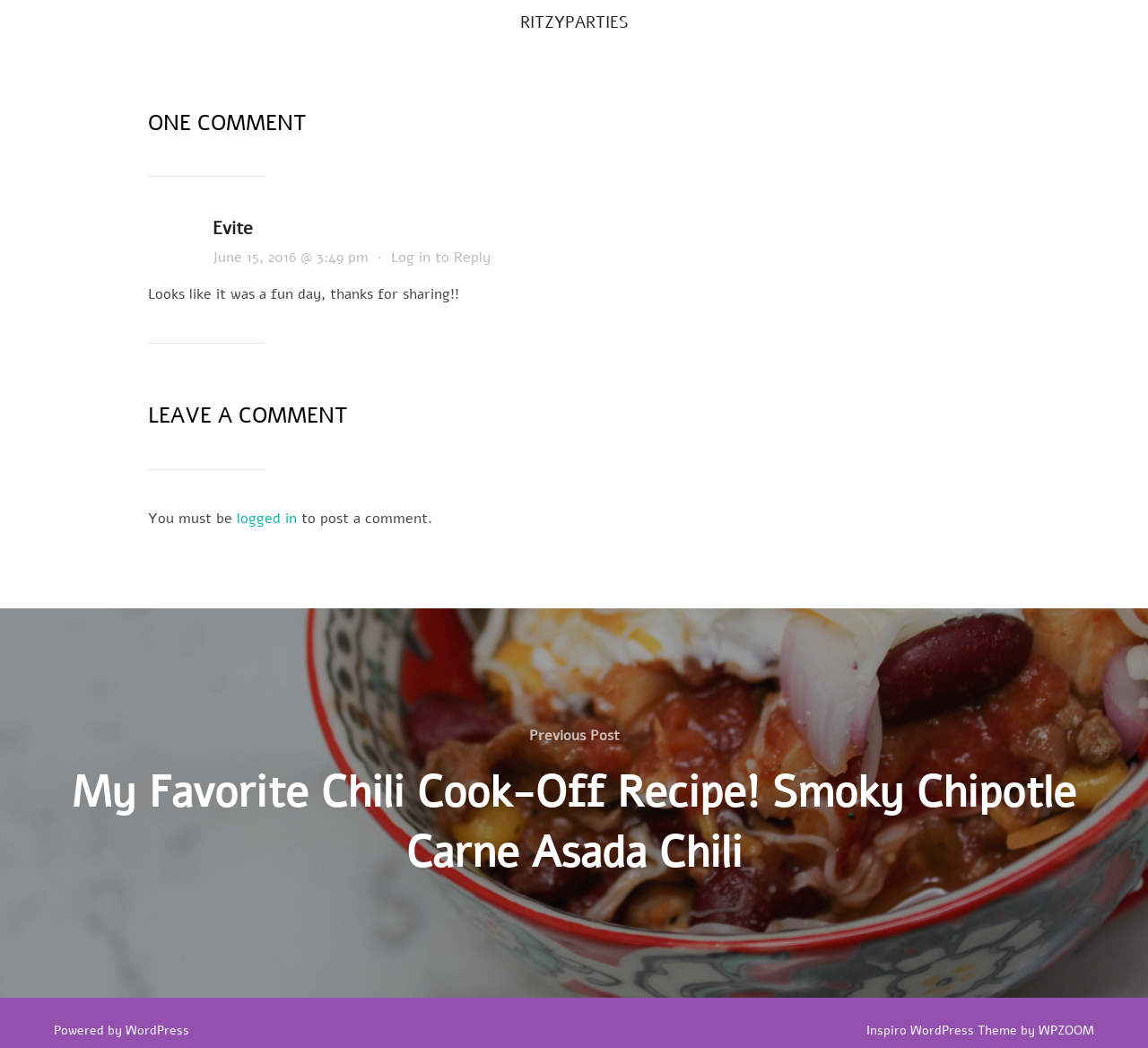Locate the bounding box coordinates of the item that should be clicked to fulfill the instruction: "Visit Evite".

[0.185, 0.207, 0.22, 0.23]